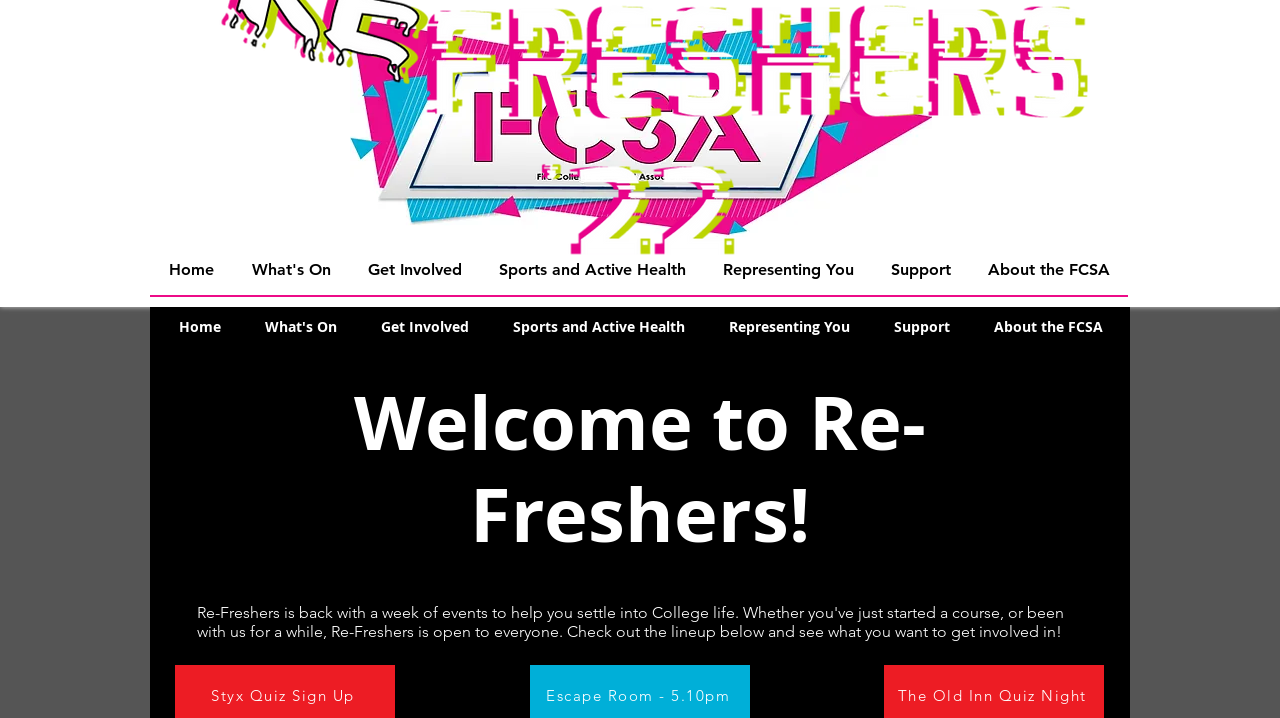Provide a comprehensive caption for the webpage.

The webpage is titled "ReFreshers | FCSA" and features a prominent banner image at the top, taking up about a quarter of the screen. Below the banner, there is a navigation menu with seven items: "Home", "What's On", "Get Involved", "Sports and Active Health", "Representing You", "Support", and "About the FCSA". This menu is duplicated, with the second instance located slightly below the first one.

The main content of the page is headed by a title "Welcome to Re-Freshers!", which is centered and takes up about half of the screen's width. The title is positioned roughly in the middle of the screen, with some empty space above and below it.